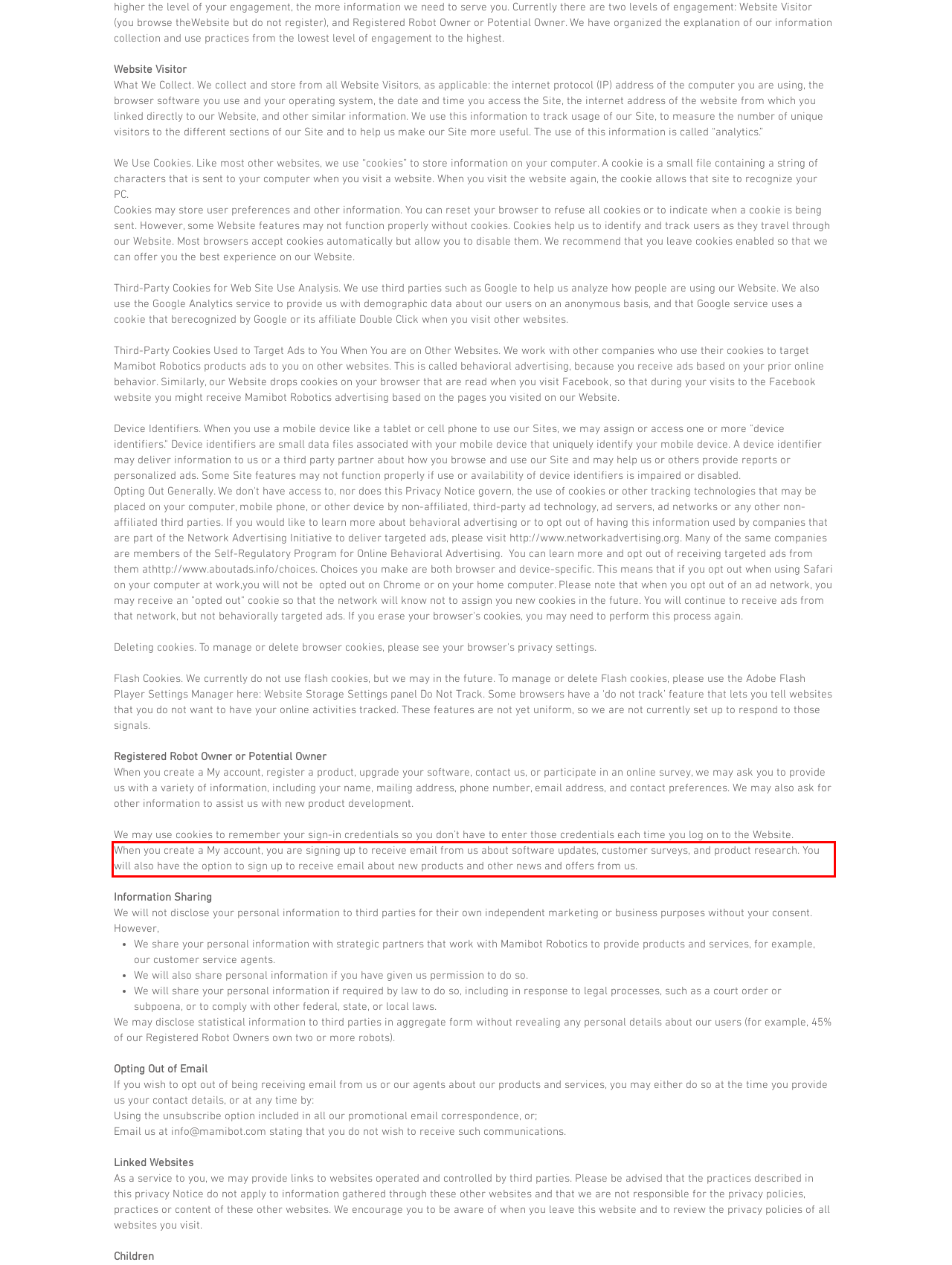Please identify and extract the text from the UI element that is surrounded by a red bounding box in the provided webpage screenshot.

When you create a My account, you are signing up to receive email from us about software updates, customer surveys, and product research. You will also have the option to sign up to receive email about new products and other news and offers from us.